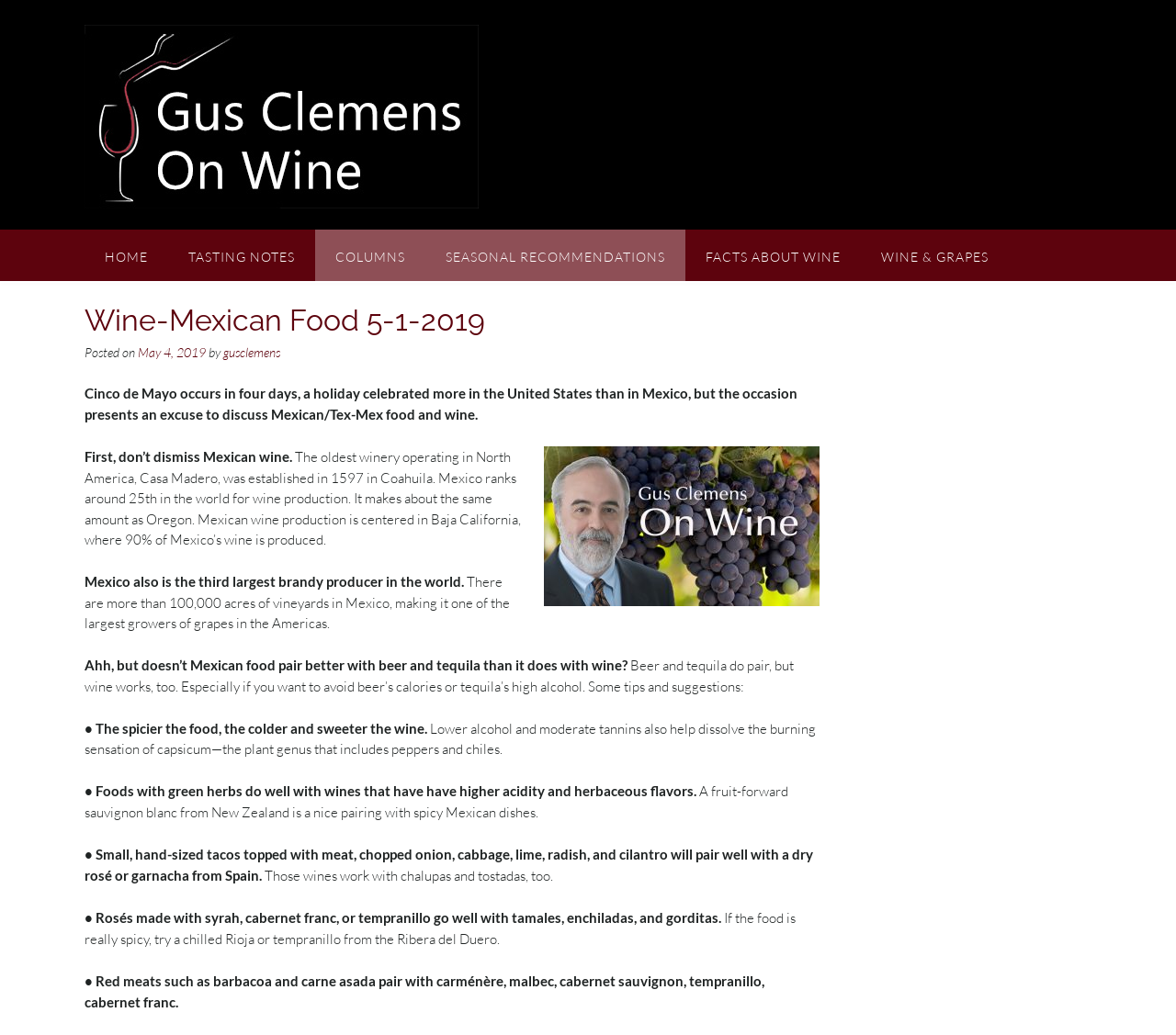Locate the bounding box coordinates of the area to click to fulfill this instruction: "Click COLUMNS link". The bounding box should be presented as four float numbers between 0 and 1, in the order [left, top, right, bottom].

[0.268, 0.222, 0.362, 0.272]